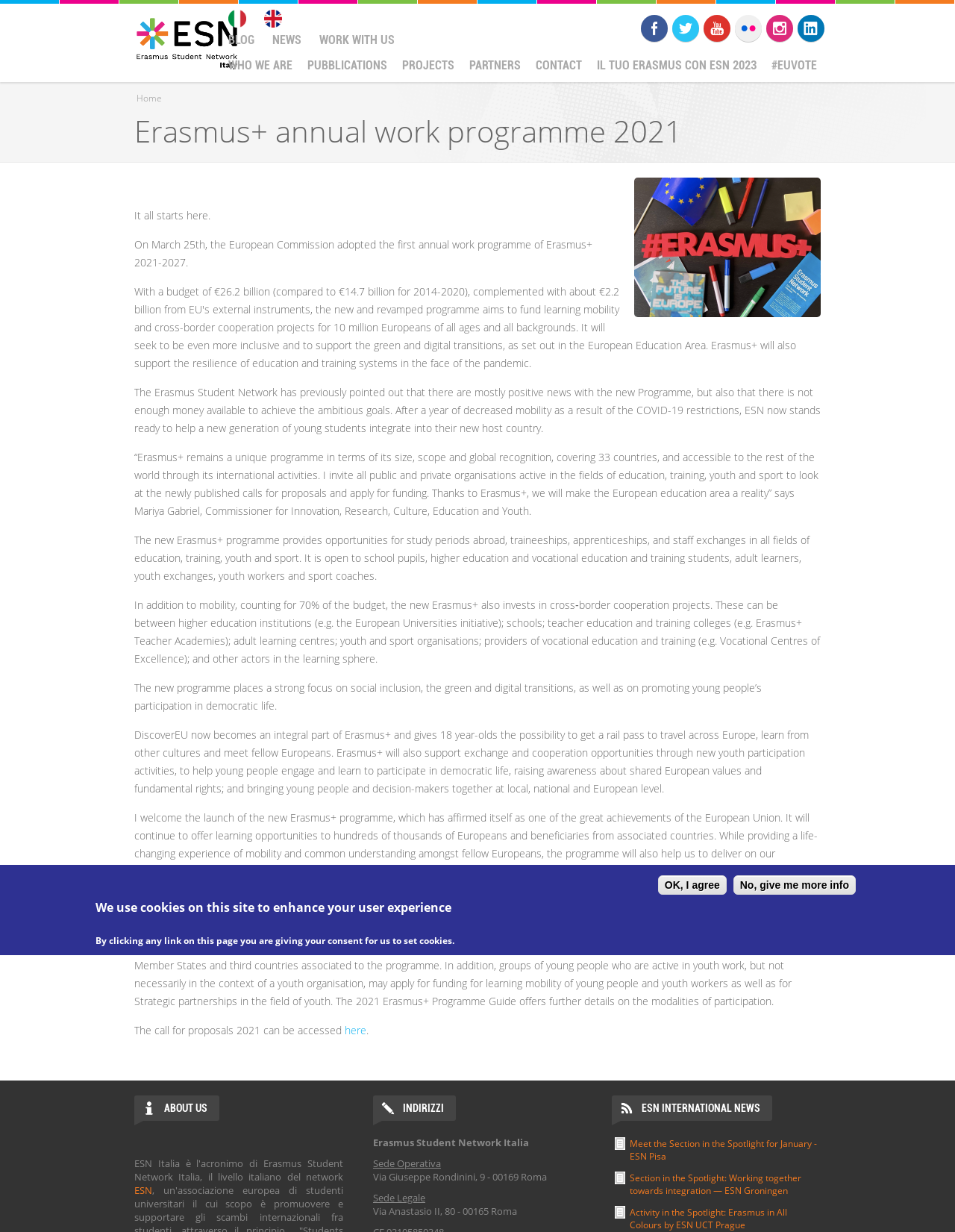What is the name of the organisation that has previously pointed out that there are mostly positive news with the new Programme, but also that there is not enough money available to achieve the ambitious goals?
Respond to the question with a single word or phrase according to the image.

Erasmus Student Network